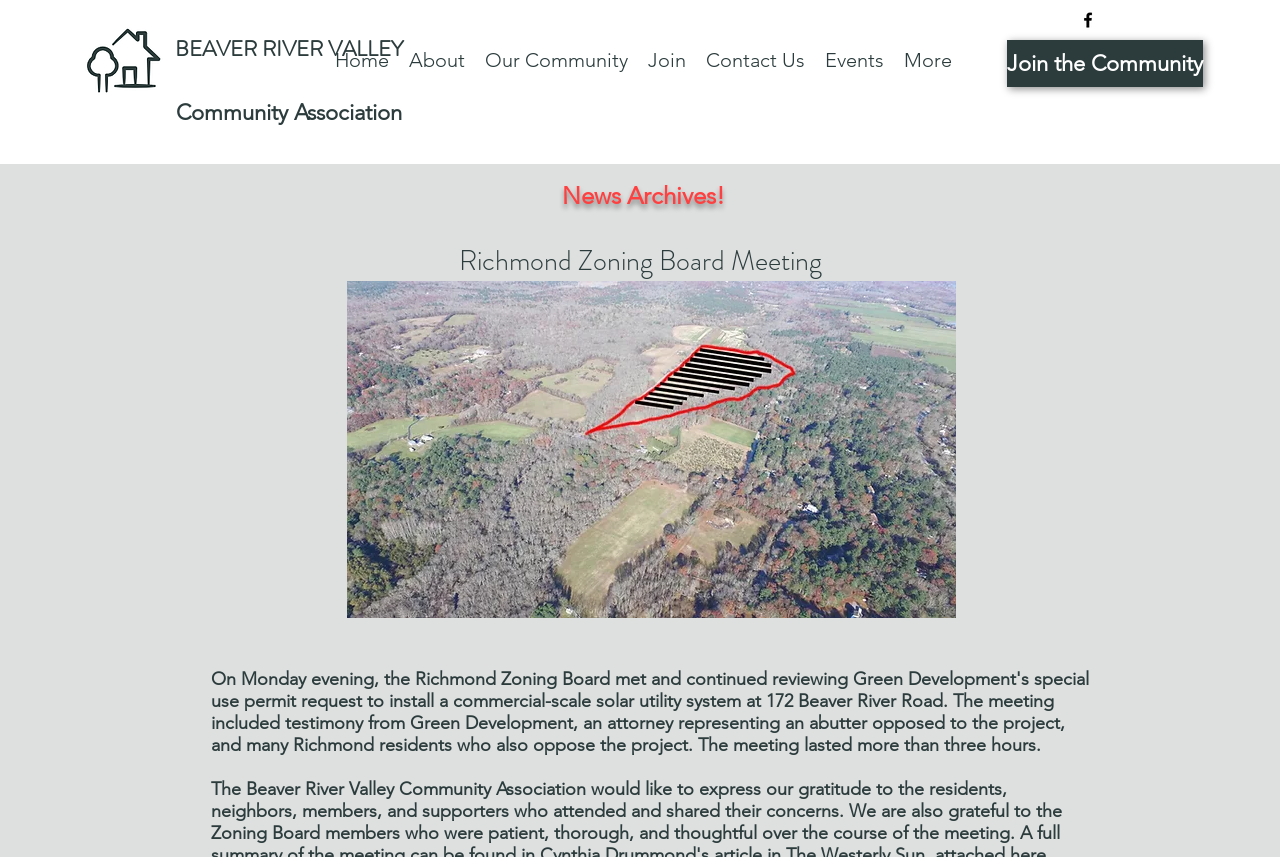Respond with a single word or phrase for the following question: 
What is the purpose of the 'Join the Community' link?

To join the community